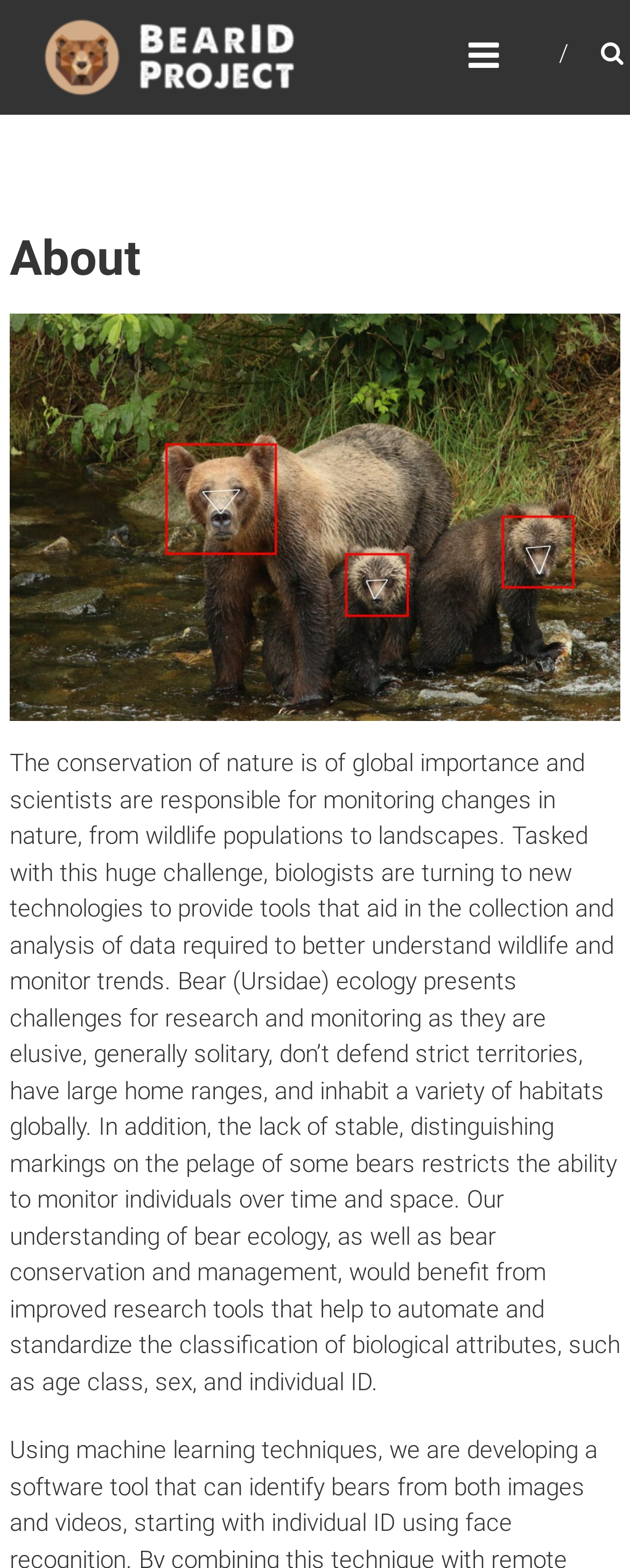Given the element description: "sales@toyoink.eu", predict the bounding box coordinates of this UI element. The coordinates must be four float numbers between 0 and 1, given as [left, top, right, bottom].

None